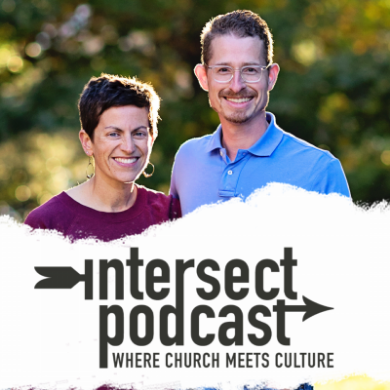Refer to the image and offer a detailed explanation in response to the question: What is the color of the man's shirt?

The caption describes the man as dressed in a light blue shirt, which suggests that the color of his shirt is light blue.